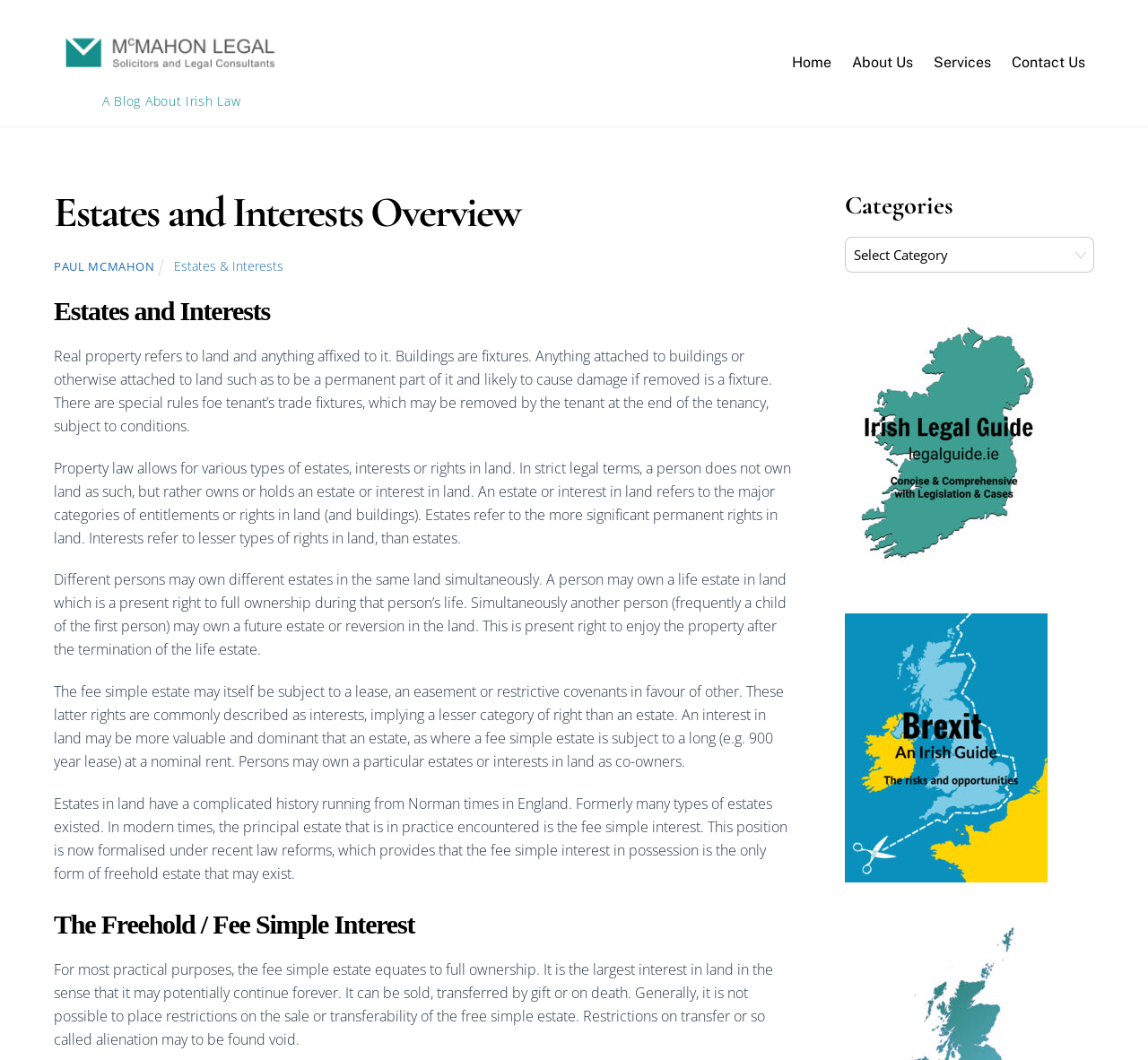What type of estate is equivalent to full ownership?
Look at the image and provide a detailed response to the question.

According to the static text element, 'For most practical purposes, the fee simple estate equates to full ownership.' This suggests that the fee simple interest is equivalent to full ownership.